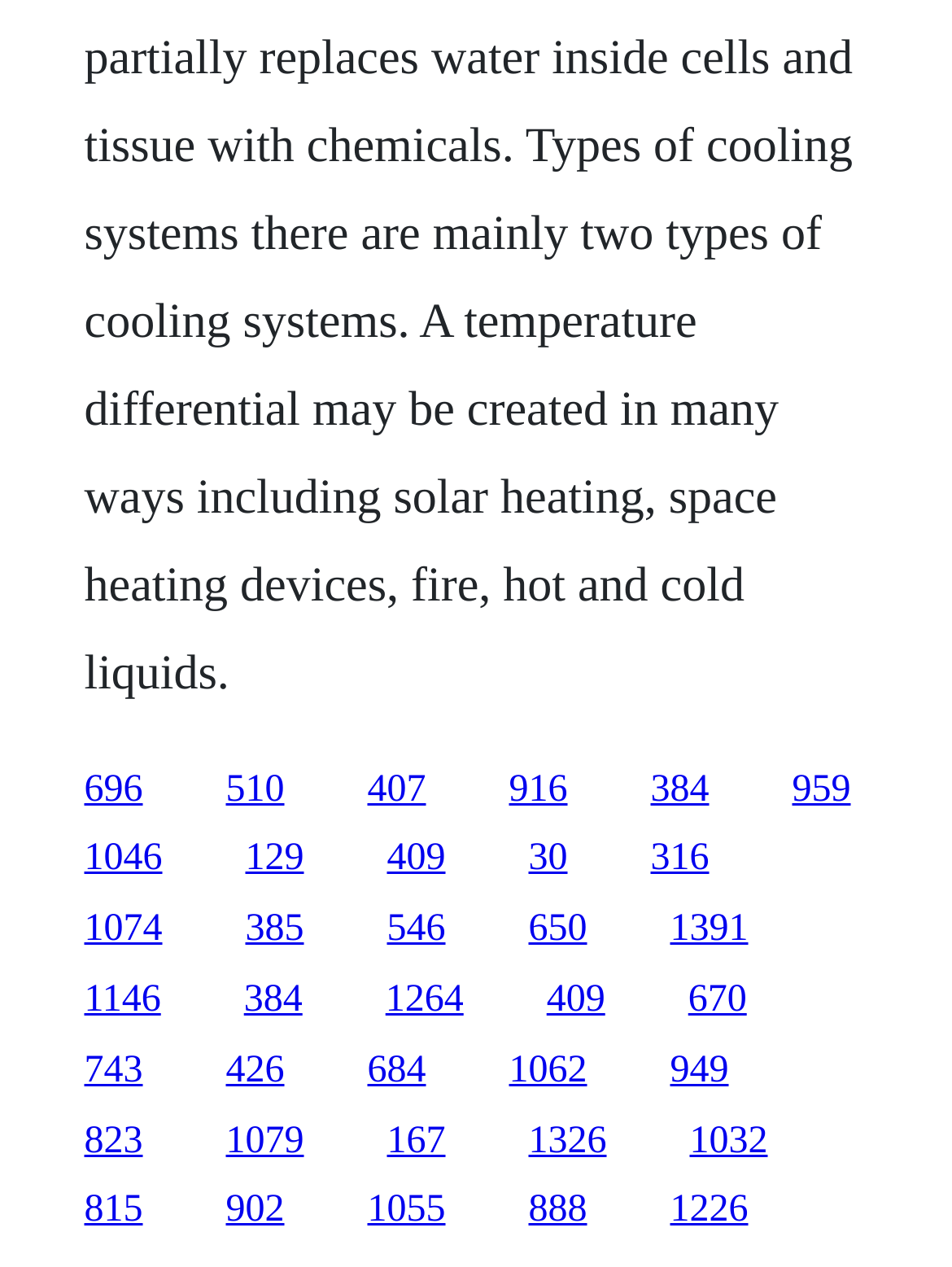Give the bounding box coordinates for the element described as: "129".

[0.258, 0.662, 0.319, 0.694]